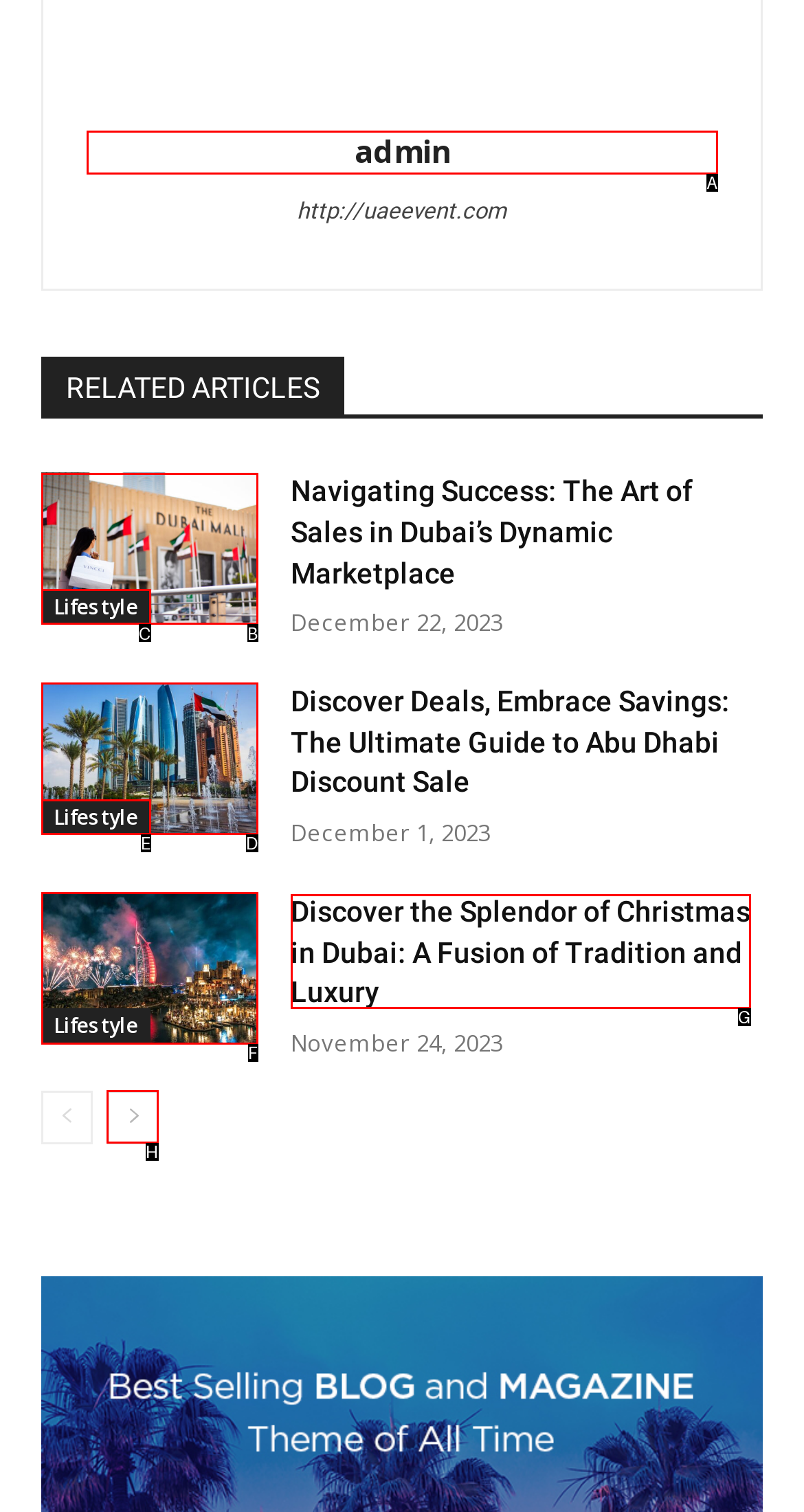For the task: go to the next page, identify the HTML element to click.
Provide the letter corresponding to the right choice from the given options.

H